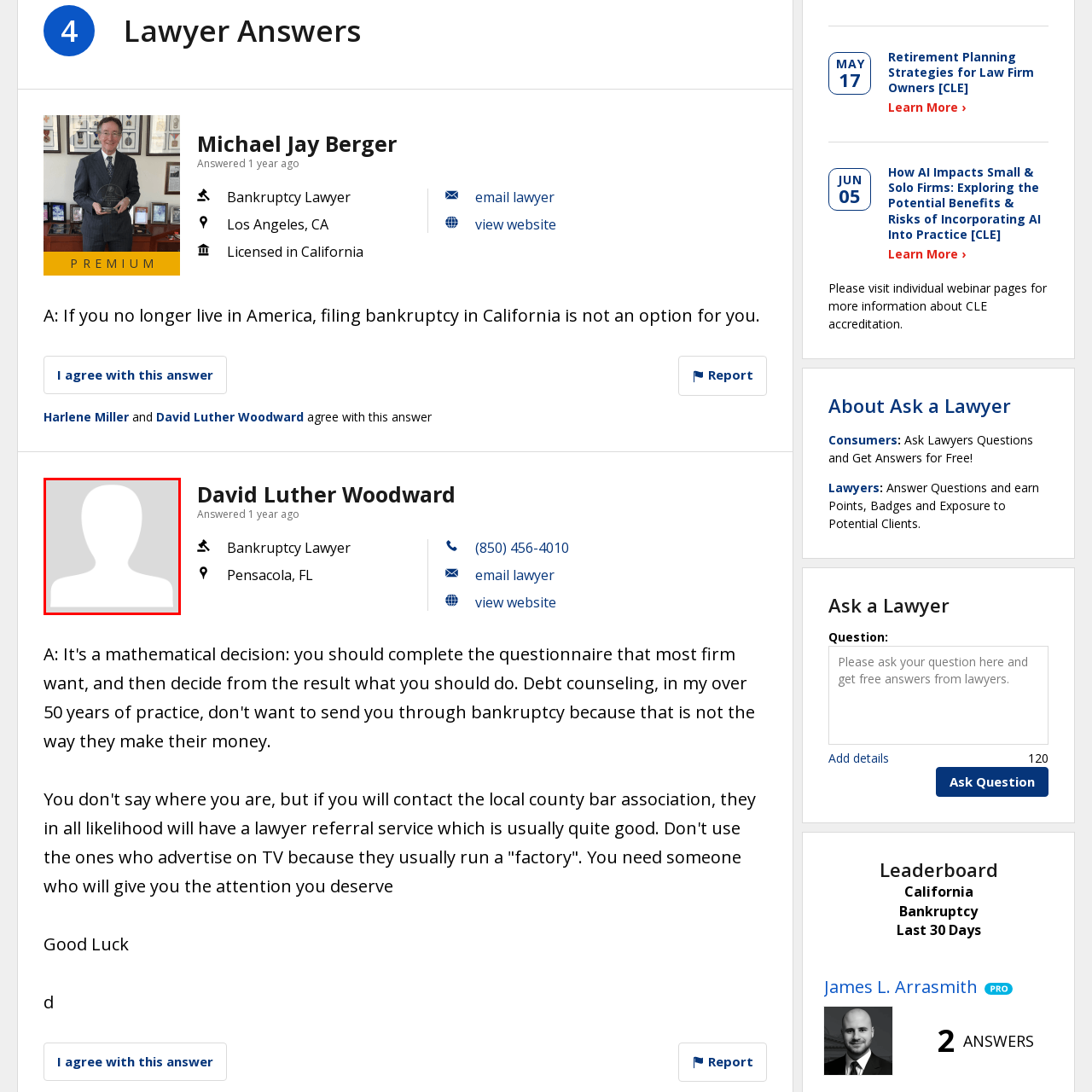Give a thorough and detailed account of the visual content inside the red-framed part of the image.

The image features a silhouette icon, typically used to represent a user or individual in an online context. This specific imagery is associated with the name "David Luther Woodward," a bankruptcy lawyer based in Pensacola, FL. Notably recognized in the context of providing legal answers, Woodward has interacted with users on a legal advice platform, specifically addressing questions related to bankruptcy. His contributions are underscored by another detail noting that he answered one of the queries approximately one year ago.